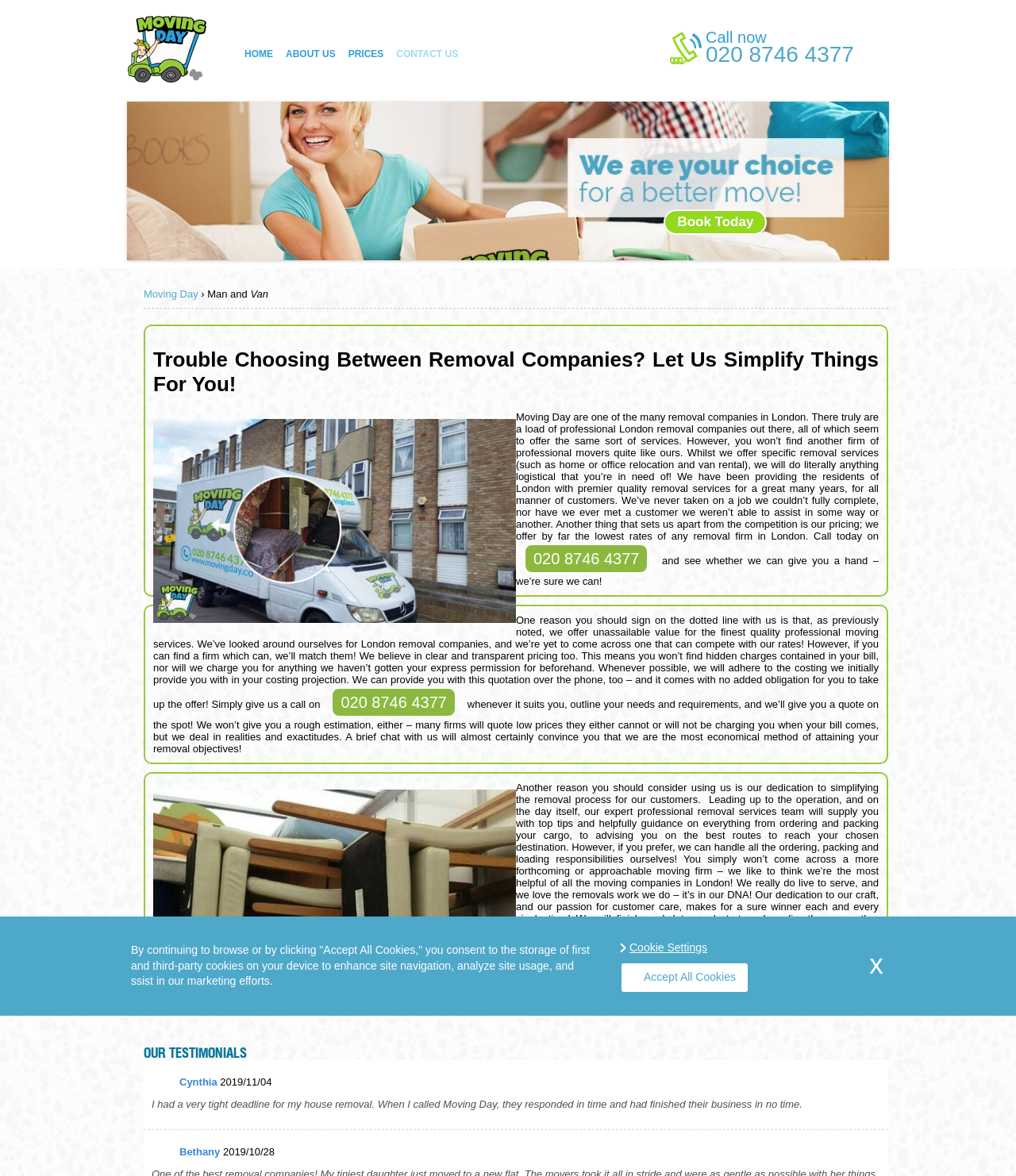Can you show the bounding box coordinates of the region to click on to complete the task described in the instruction: "Click the 'HOME' link"?

[0.234, 0.03, 0.275, 0.061]